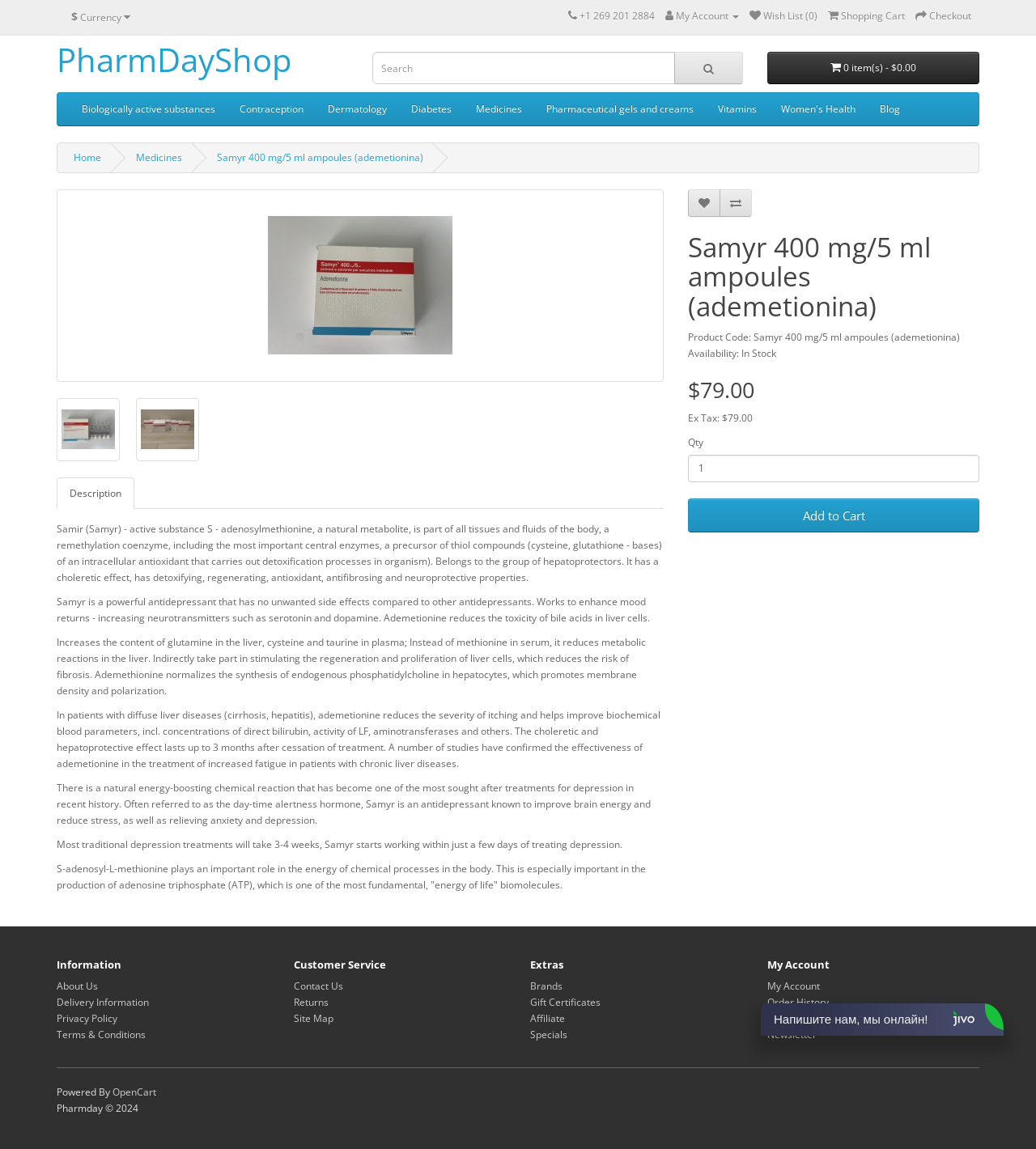Can you pinpoint the bounding box coordinates for the clickable element required for this instruction: "Contact customer service"? The coordinates should be four float numbers between 0 and 1, i.e., [left, top, right, bottom].

[0.283, 0.852, 0.331, 0.864]